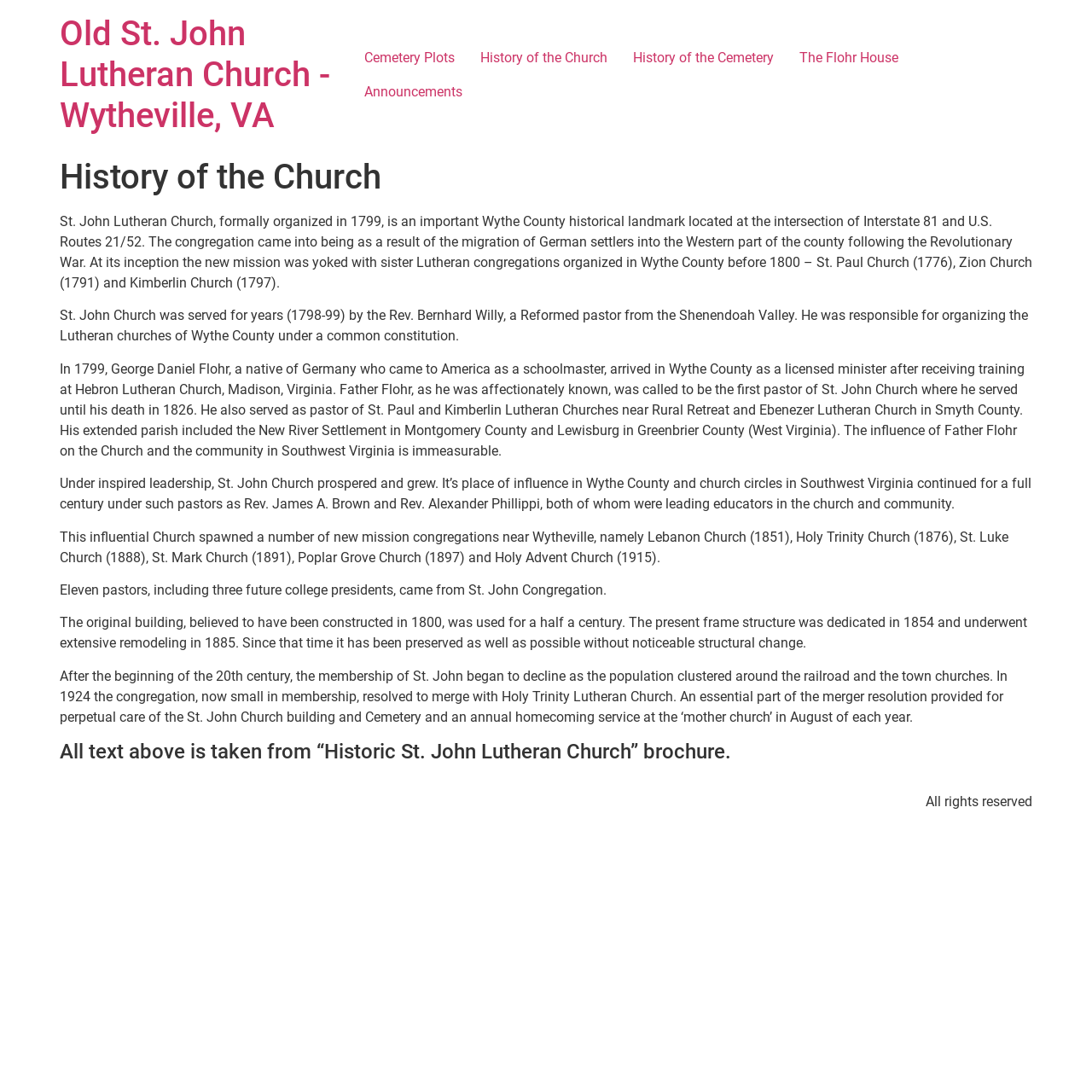Show the bounding box coordinates for the HTML element described as: "History of the Cemetery".

[0.568, 0.038, 0.72, 0.069]